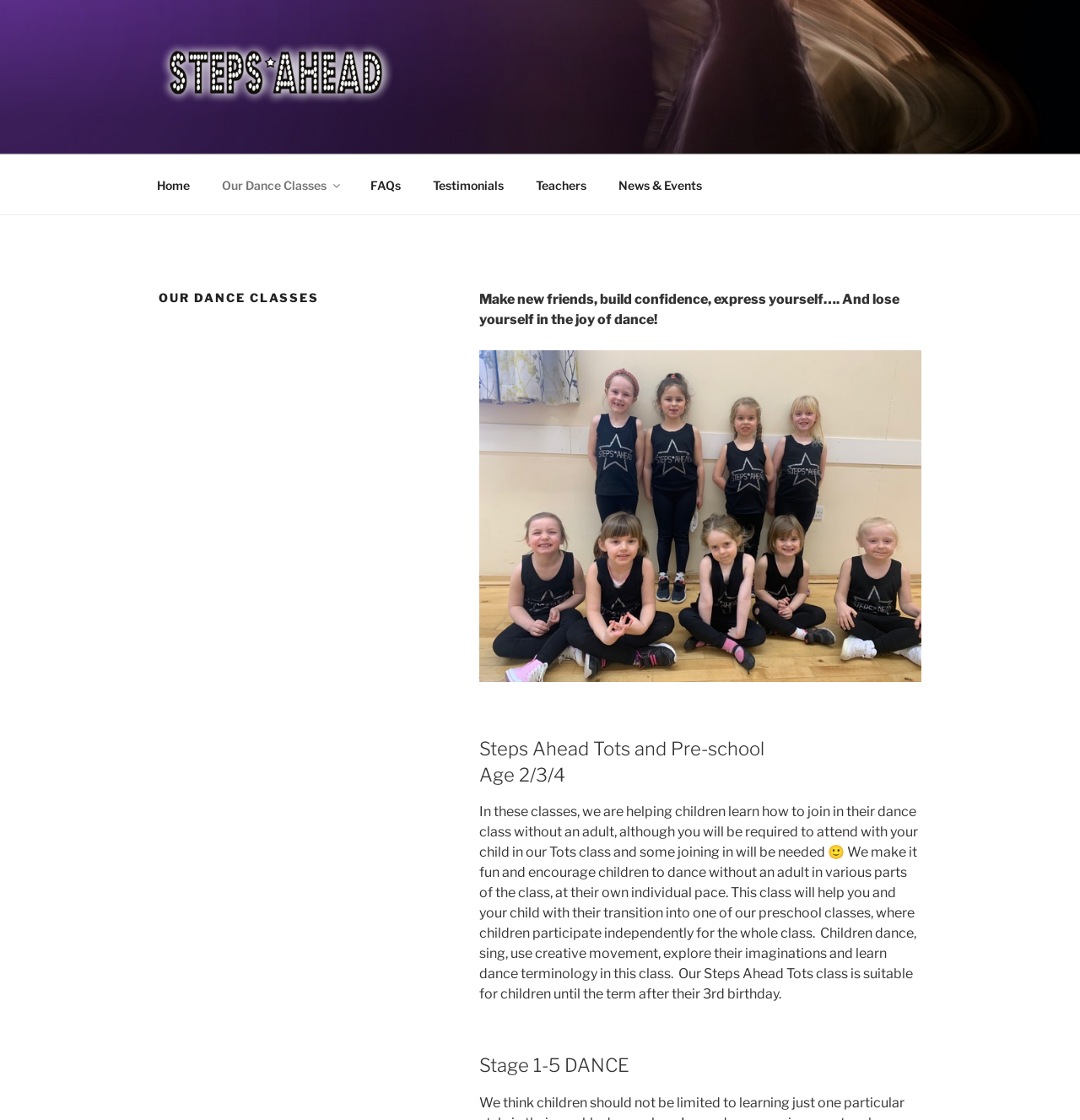Find the bounding box coordinates of the area that needs to be clicked in order to achieve the following instruction: "click the Steps Ahead Dance logo". The coordinates should be specified as four float numbers between 0 and 1, i.e., [left, top, right, bottom].

[0.147, 0.036, 0.365, 0.096]